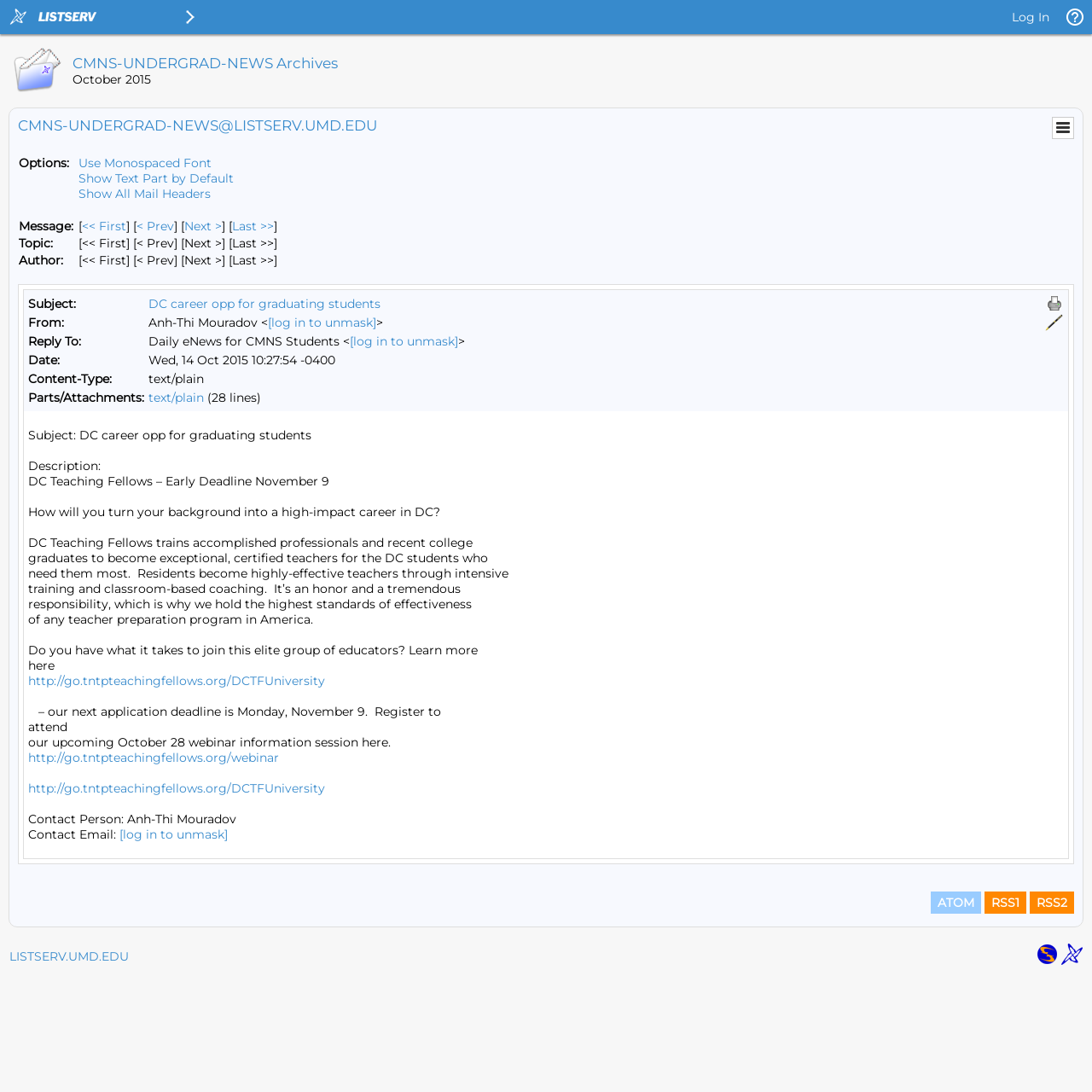Extract the bounding box for the UI element that matches this description: "Use Monospaced Font".

[0.072, 0.142, 0.194, 0.156]